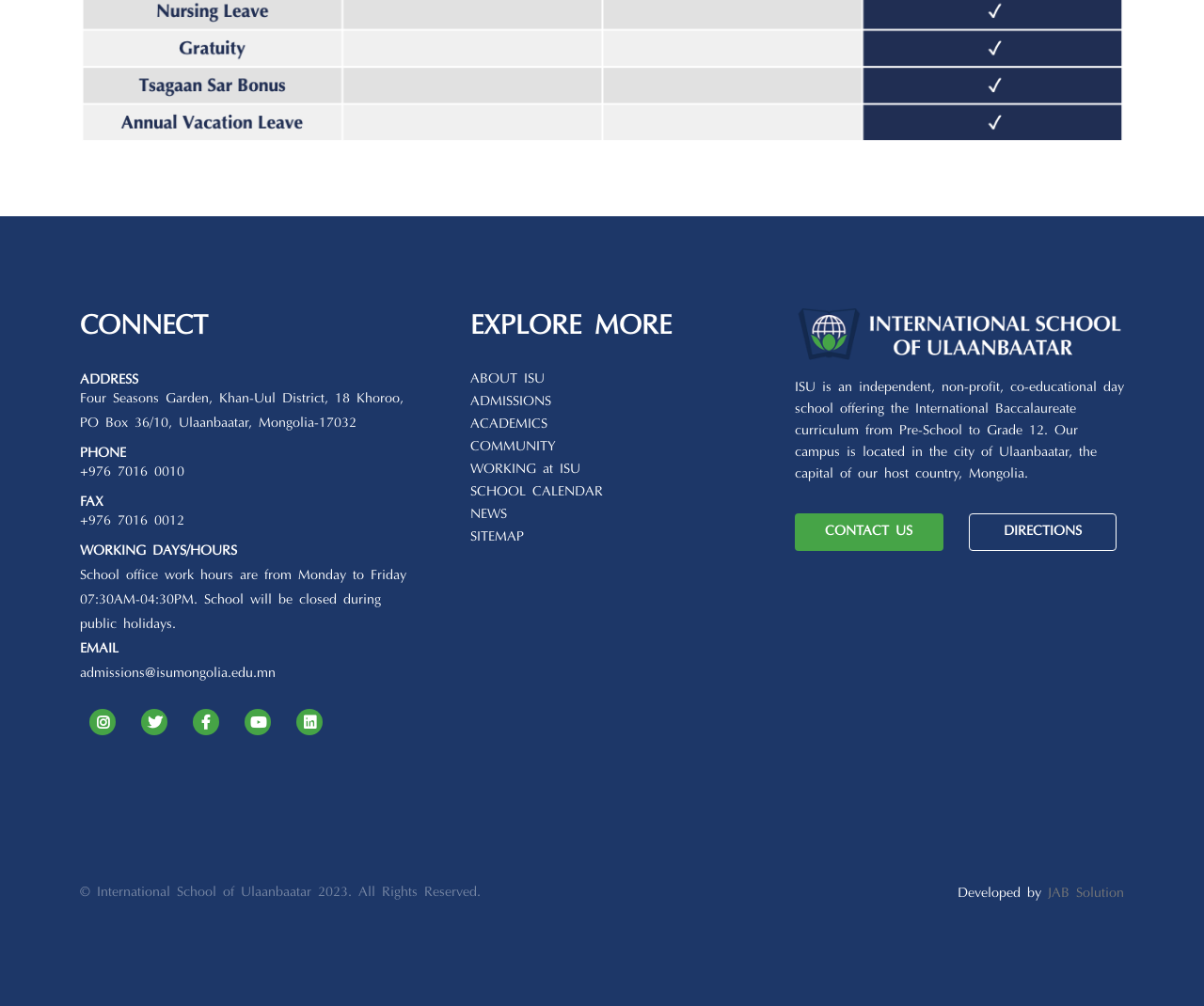Determine the bounding box for the HTML element described here: "Filmmaker". The coordinates should be given as [left, top, right, bottom] with each number being a float between 0 and 1.

None